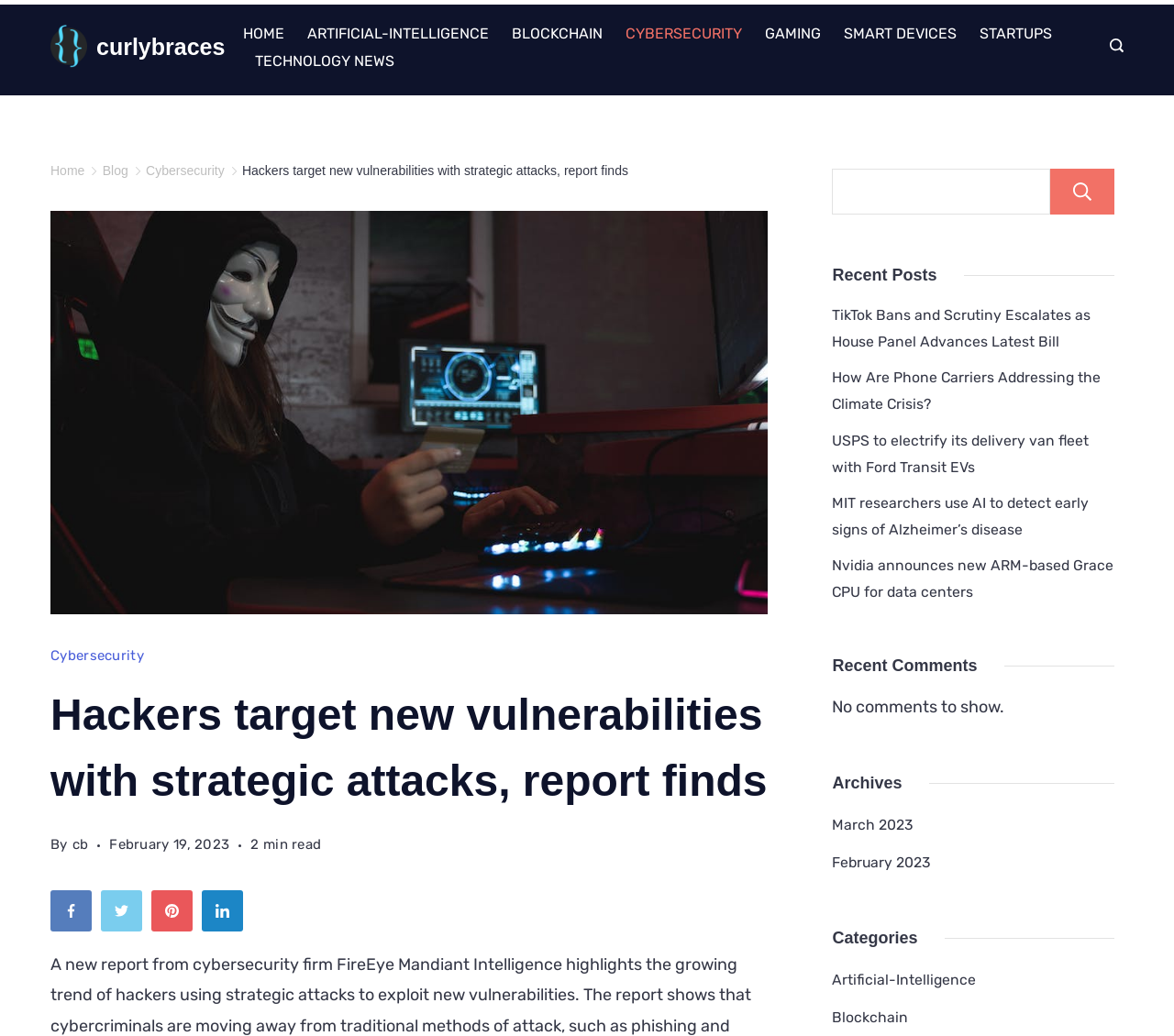Please predict the bounding box coordinates of the element's region where a click is necessary to complete the following instruction: "Go to the Cybersecurity page". The coordinates should be represented by four float numbers between 0 and 1, i.e., [left, top, right, bottom].

[0.523, 0.02, 0.642, 0.046]